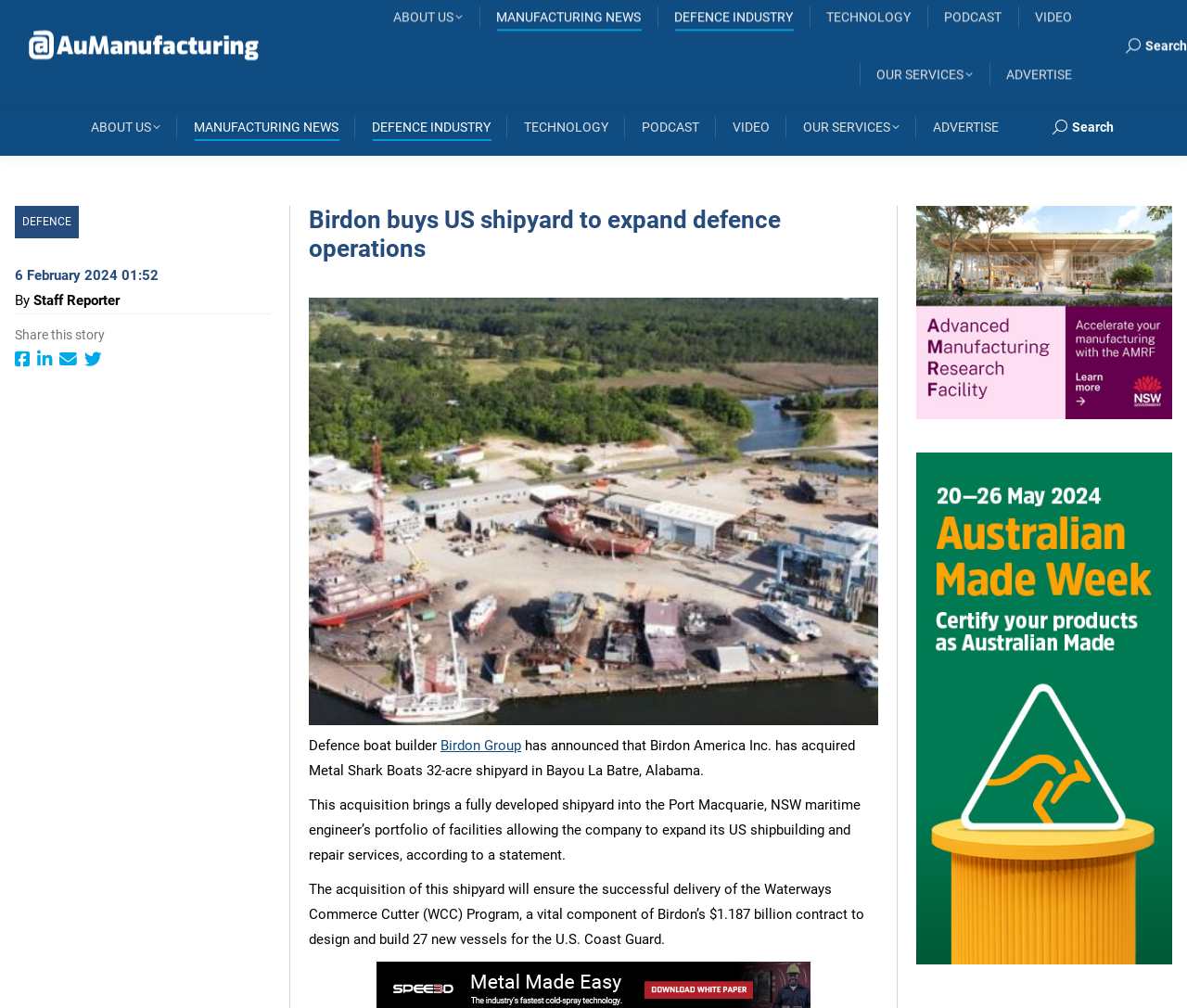Please determine the bounding box coordinates of the section I need to click to accomplish this instruction: "Visit Australian Manufacturing Forum".

[0.0, 0.0, 0.332, 0.098]